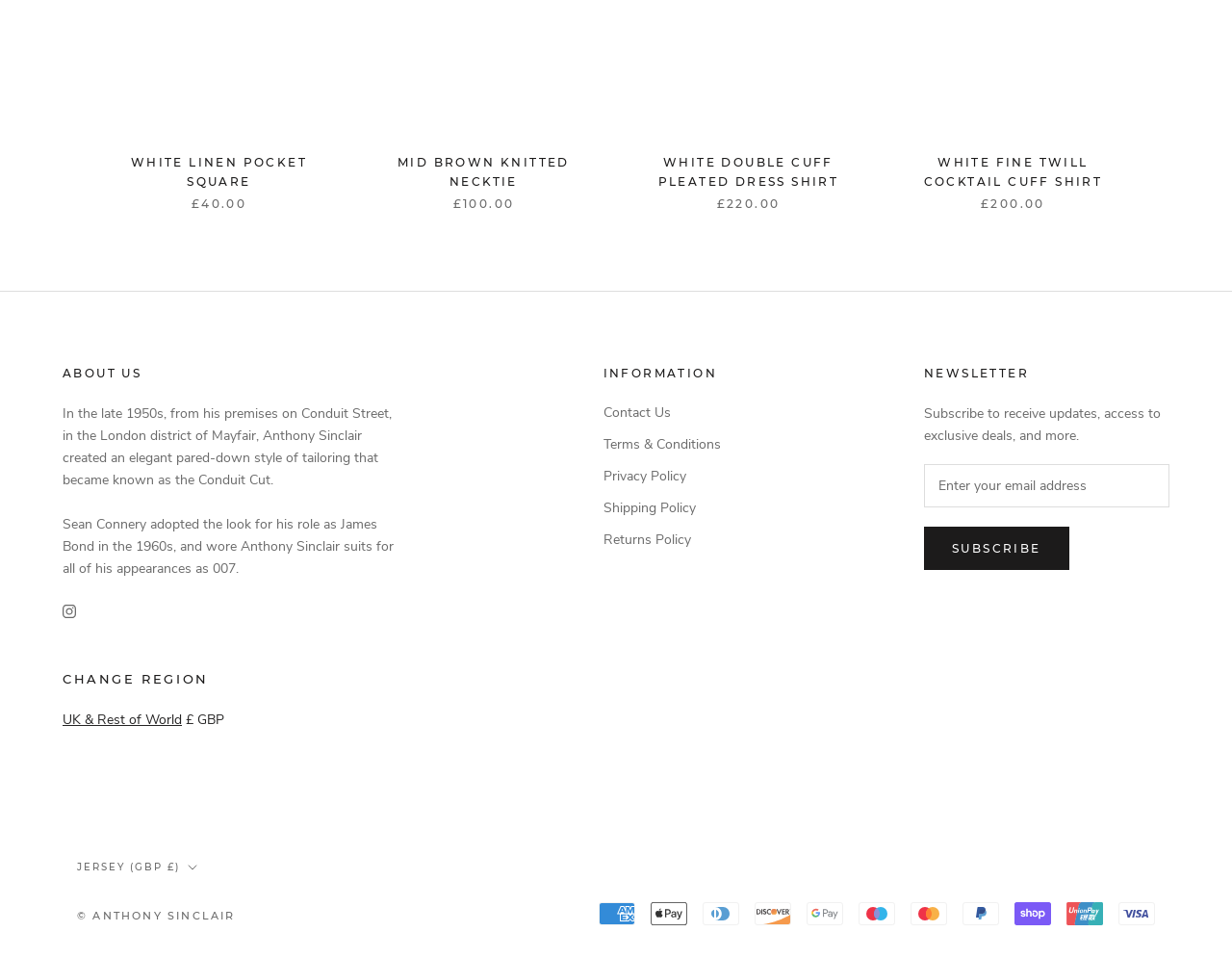Please indicate the bounding box coordinates for the clickable area to complete the following task: "Click the 'UK & Rest of World £ GBP' button". The coordinates should be specified as four float numbers between 0 and 1, i.e., [left, top, right, bottom].

[0.051, 0.74, 0.182, 0.761]